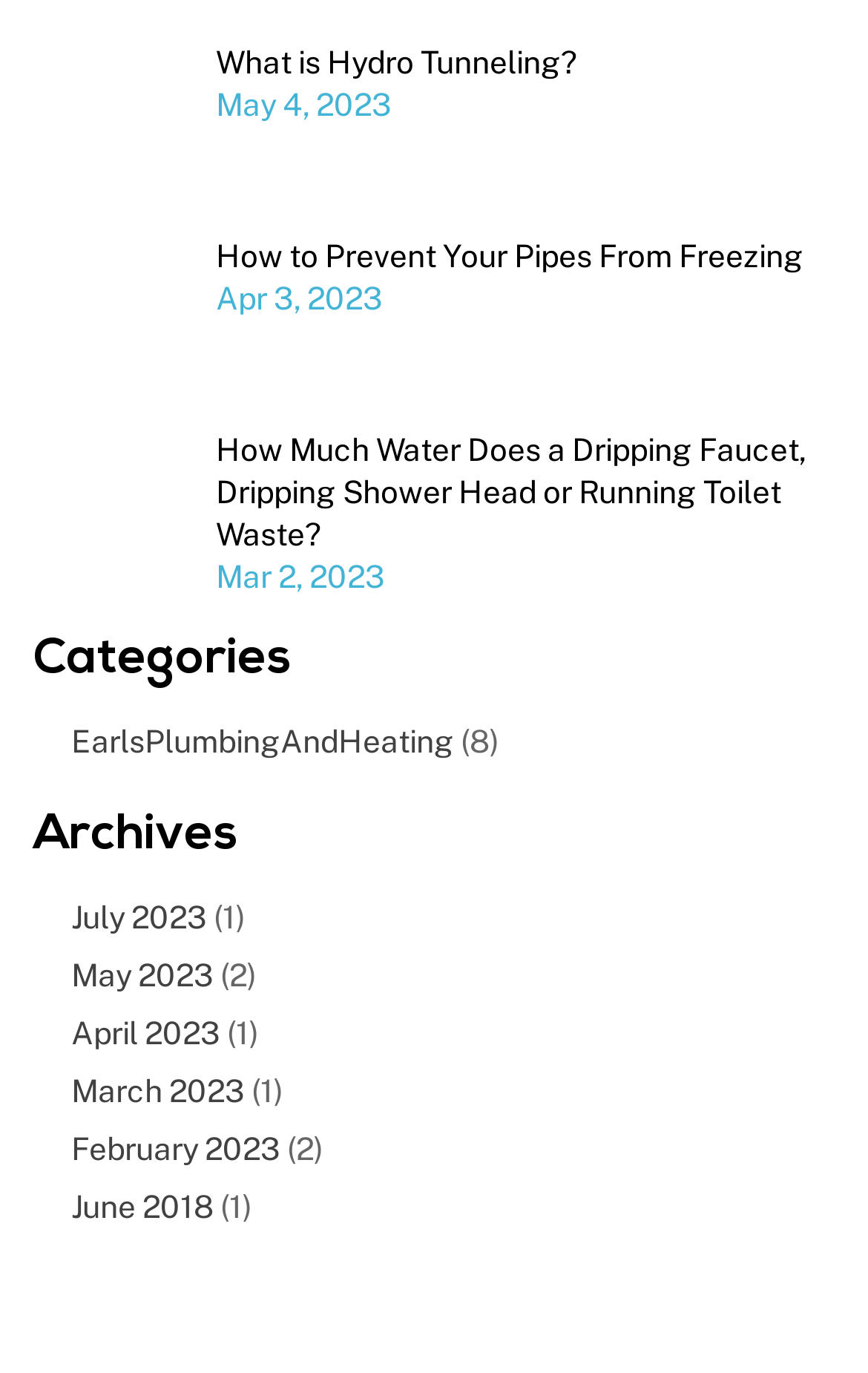What is the topic of the first article?
Offer a detailed and exhaustive answer to the question.

The first article's title is 'What is Hydro Tunneling?' which can be found by looking at the link element with the text 'What is Hydro Tunneling?' at coordinates [0.249, 0.03, 0.664, 0.059].